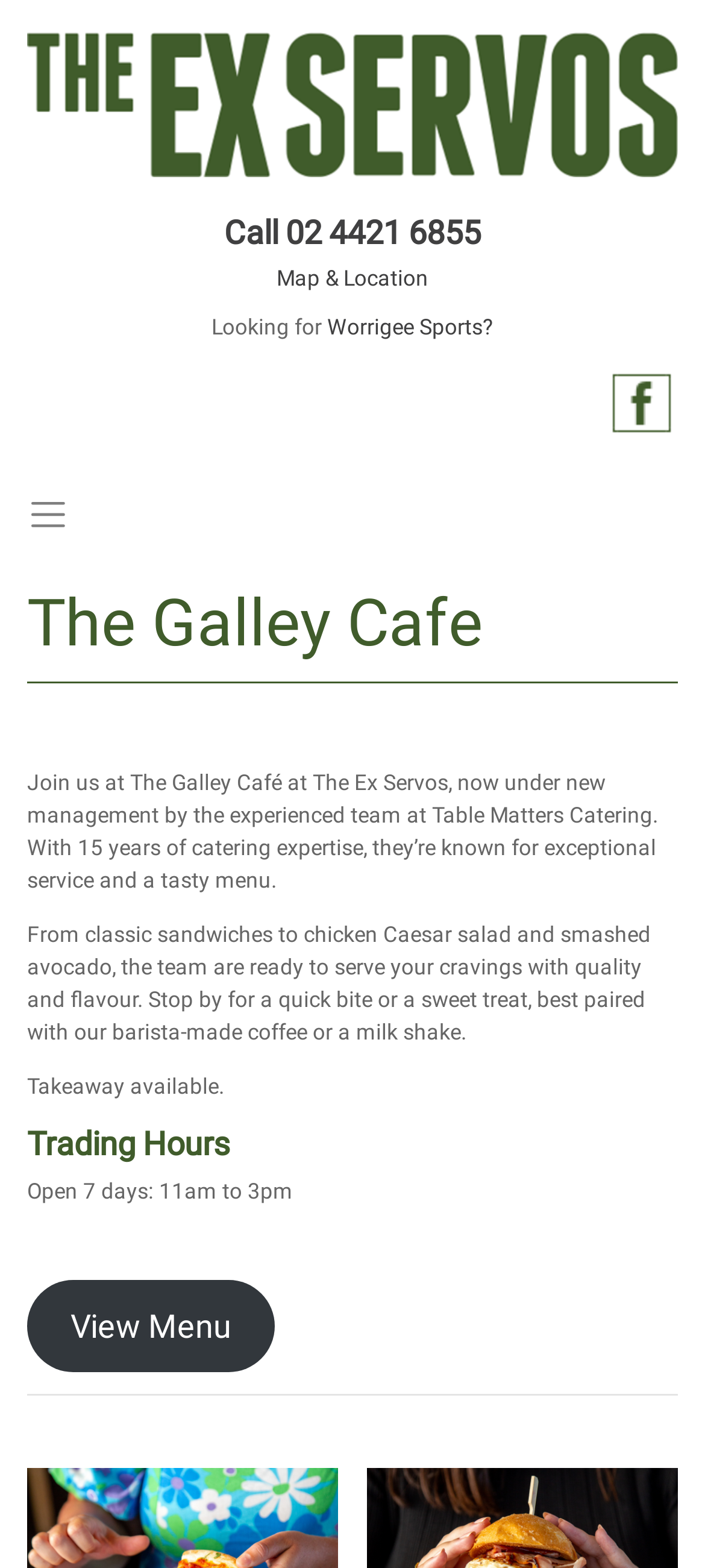What is the cafe's operating hours?
Please give a detailed and elaborate explanation in response to the question.

I determined the answer by looking at the static text element with the text 'Open 7 days: 11am to 3pm' which is located under the 'Trading Hours' heading, indicating that it is the cafe's operating hours.